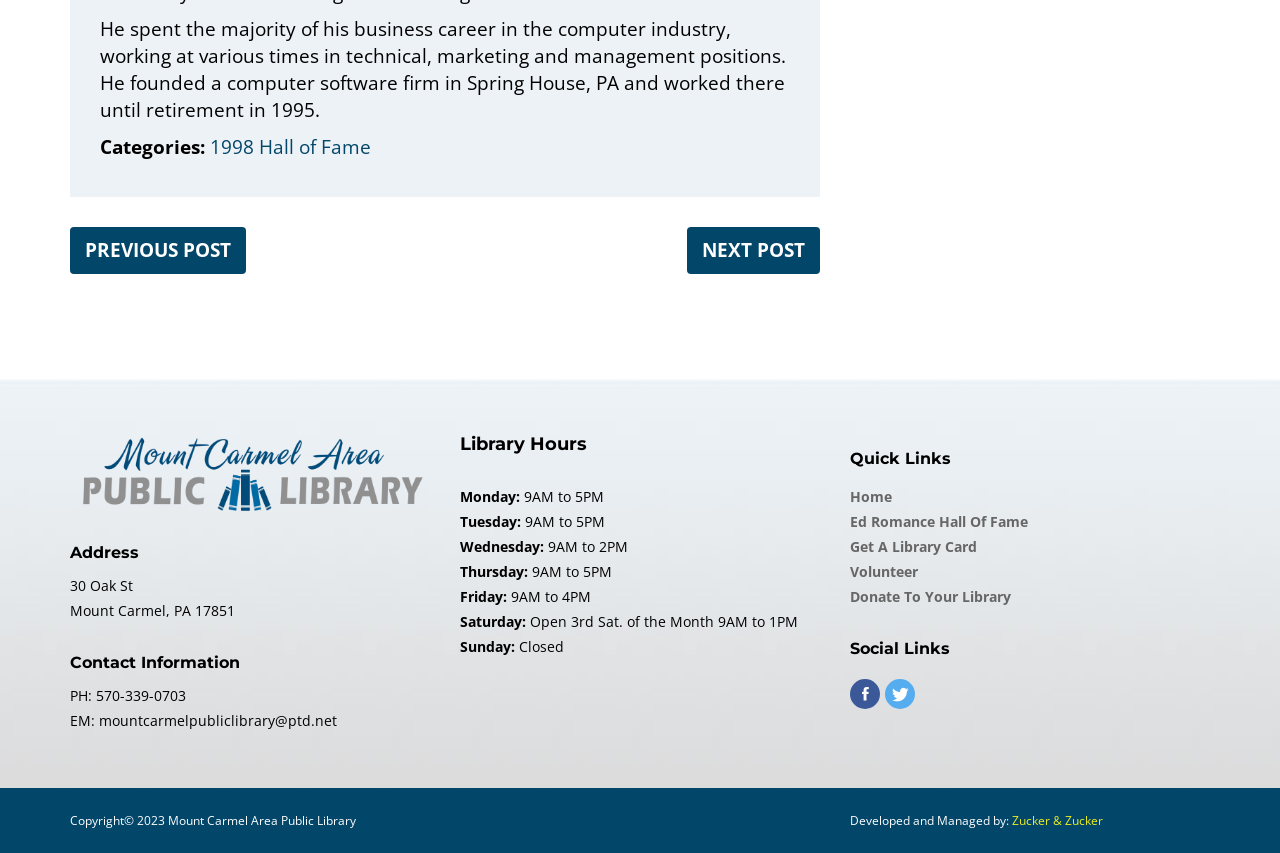Please answer the following question using a single word or phrase: 
What is the phone number of the Mount Carmel Area Public Library?

570-339-0703